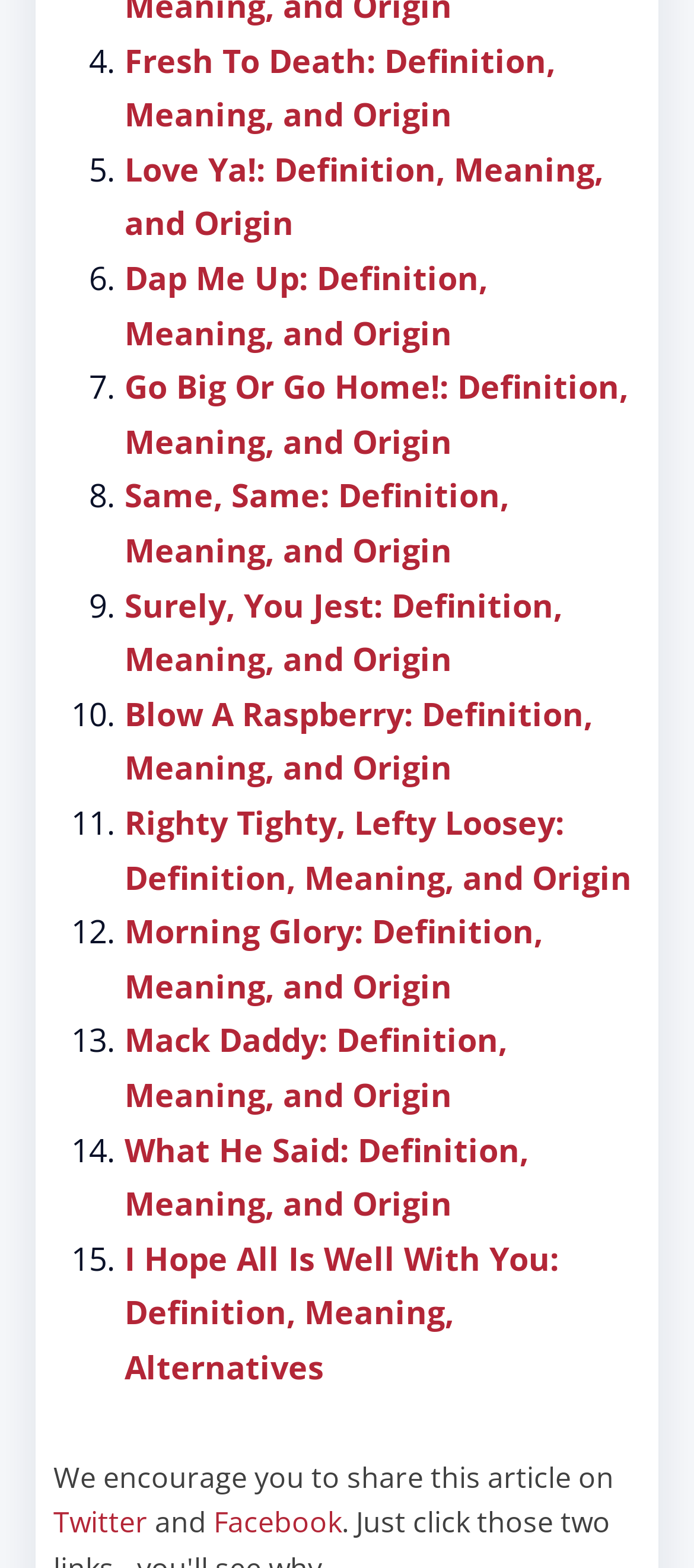Answer the question with a brief word or phrase:
How many links are listed on this webpage?

15